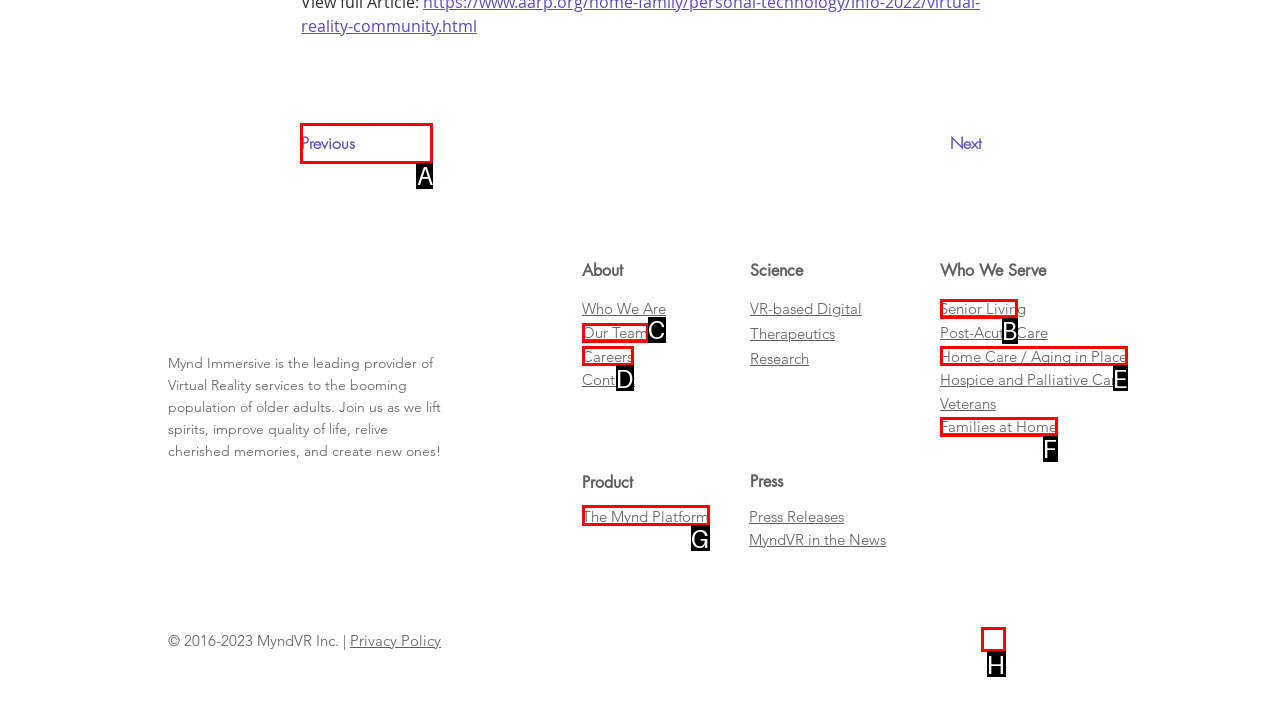Indicate which red-bounded element should be clicked to perform the task: Go to the Careers & Jobs page Answer with the letter of the correct option.

None